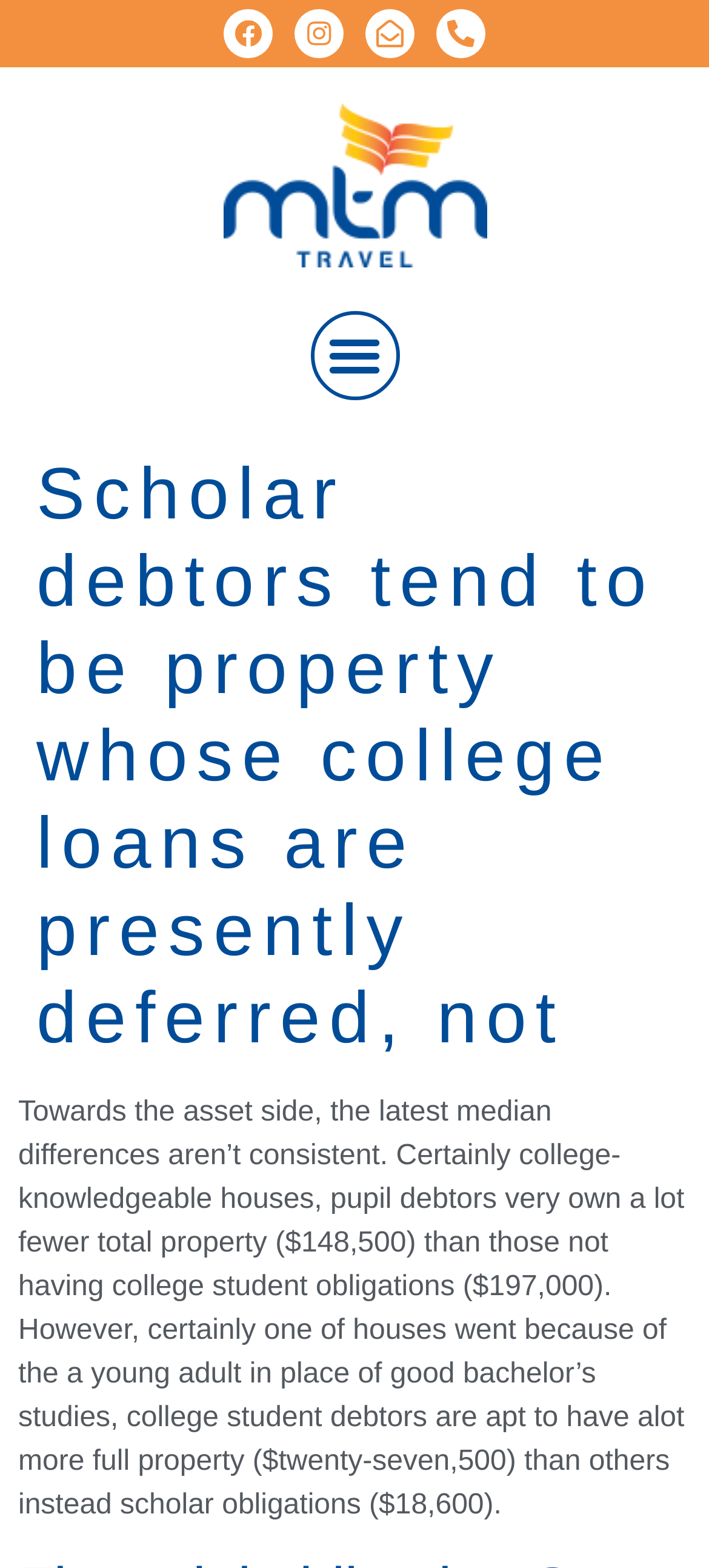Using the description: "Envelope-open", determine the UI element's bounding box coordinates. Ensure the coordinates are in the format of four float numbers between 0 and 1, i.e., [left, top, right, bottom].

[0.515, 0.006, 0.585, 0.037]